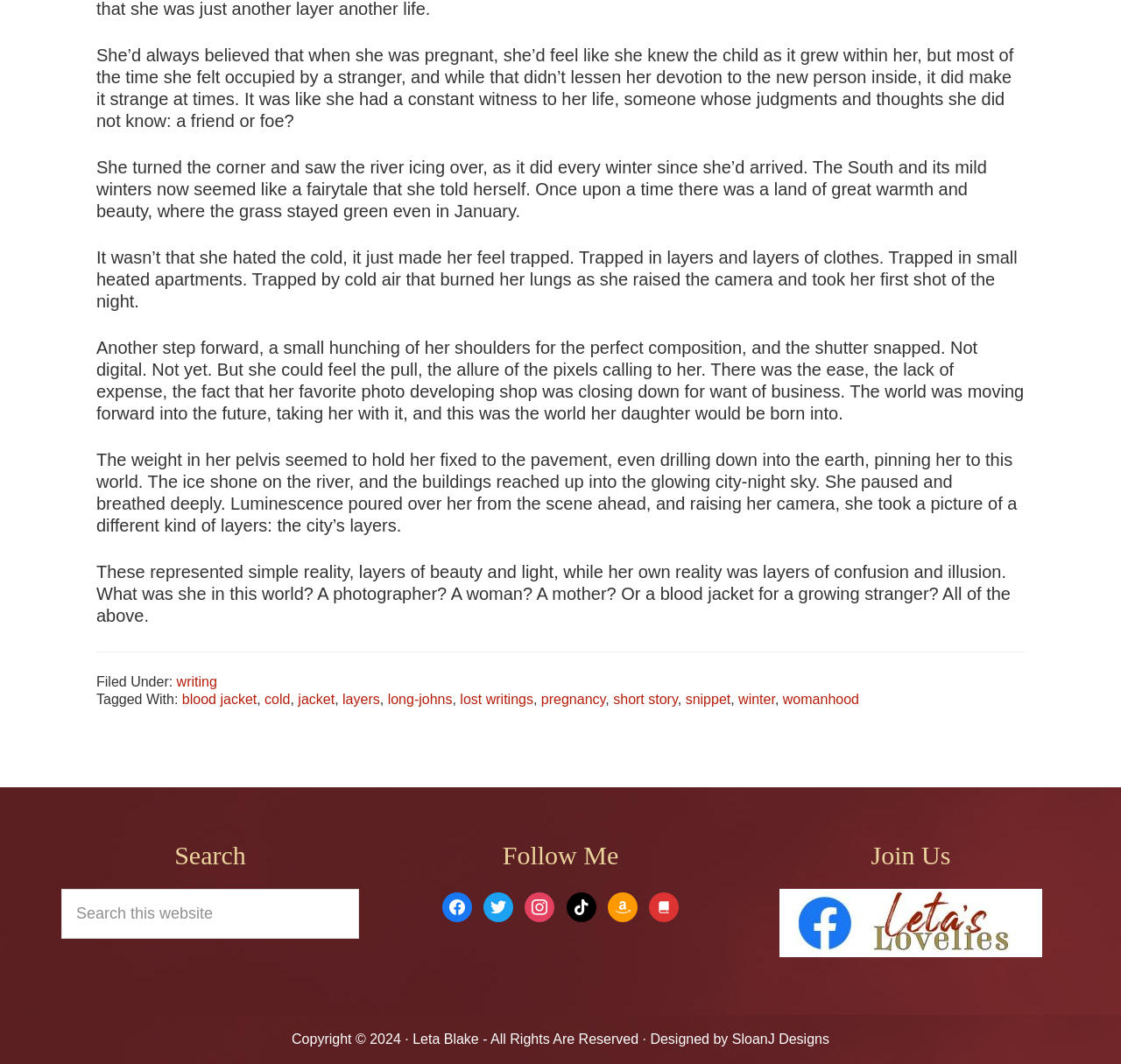Identify the bounding box coordinates of the clickable region to carry out the given instruction: "Visit Leta Blake's author page on Amazon".

[0.542, 0.844, 0.568, 0.86]